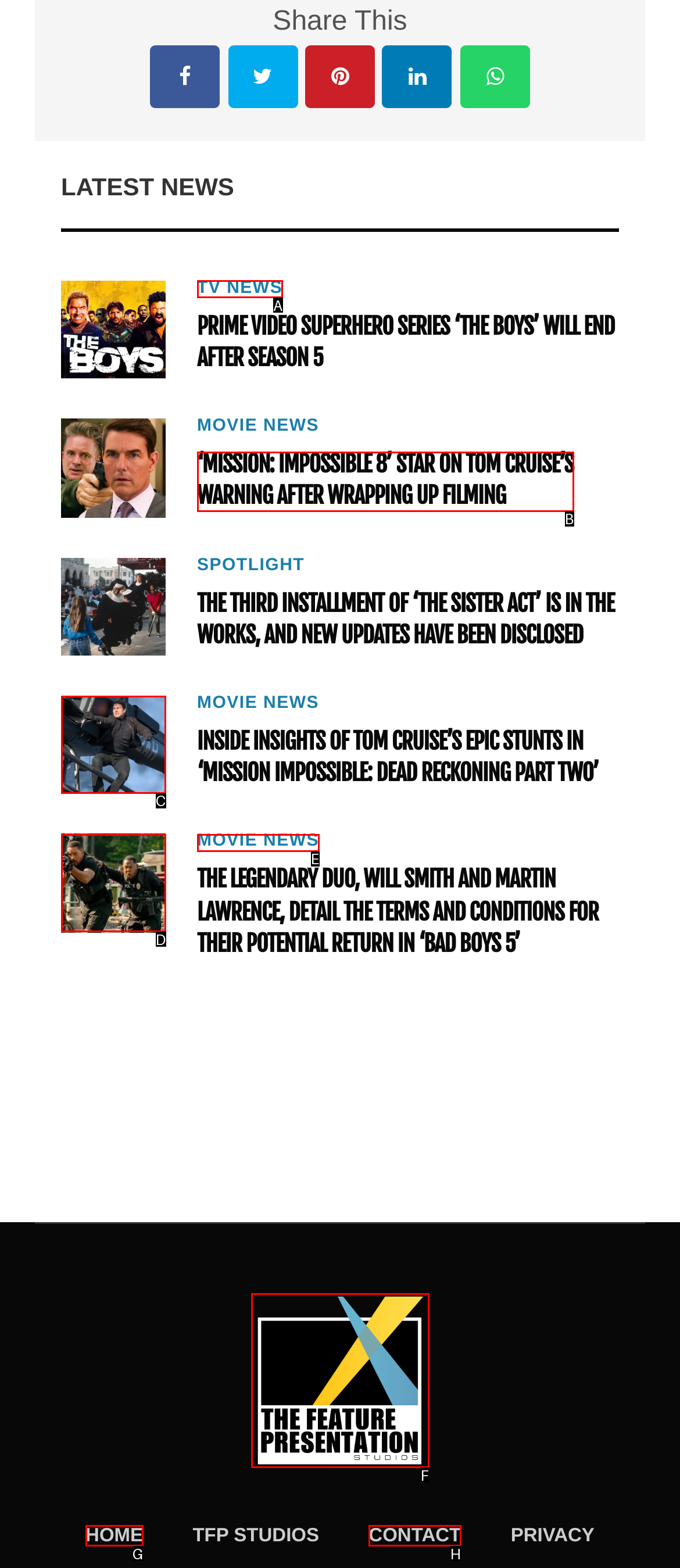Which UI element should be clicked to perform the following task: View the article about Tom Cruise? Answer with the corresponding letter from the choices.

C